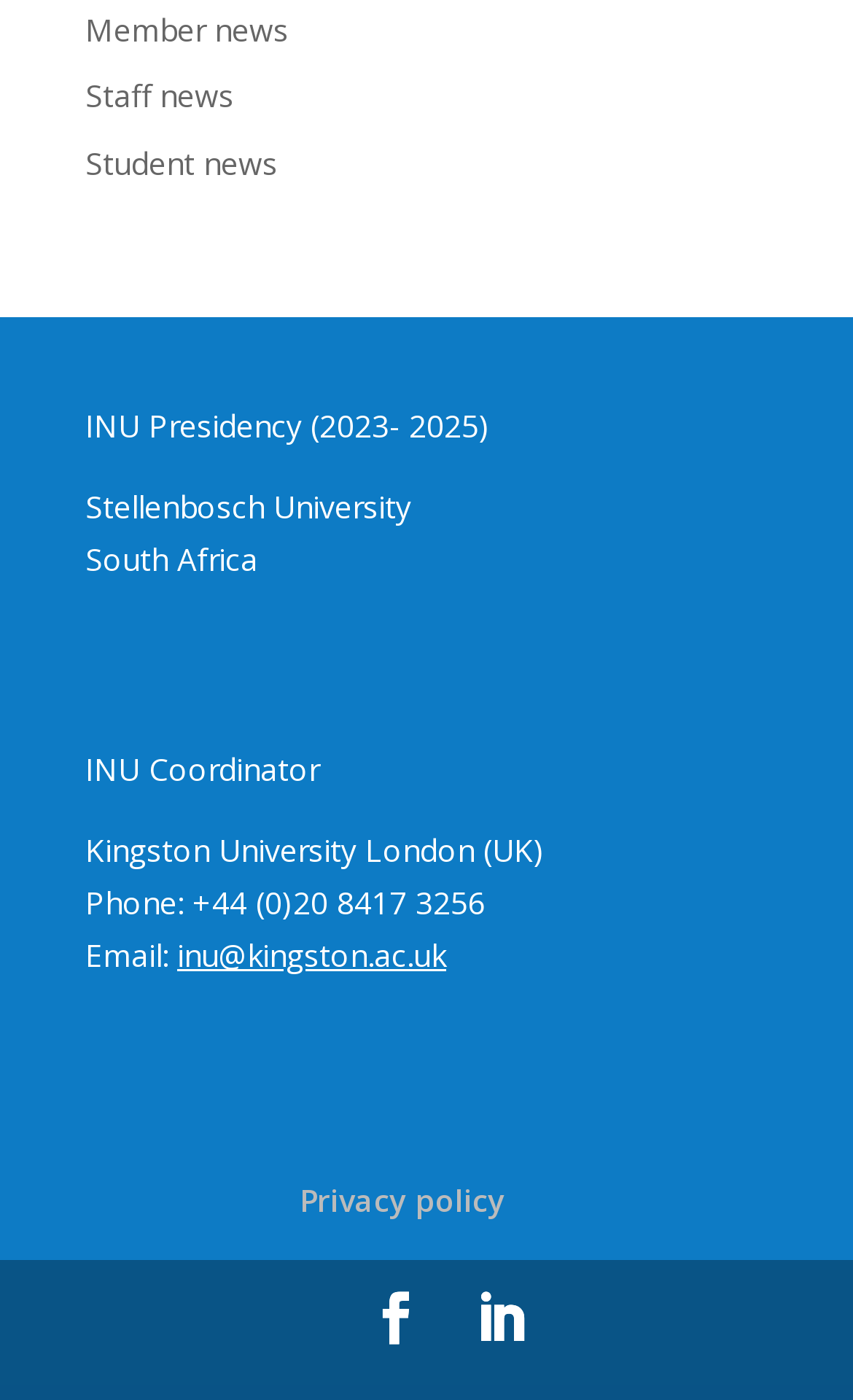How many links are there in the top section?
Respond with a short answer, either a single word or a phrase, based on the image.

3